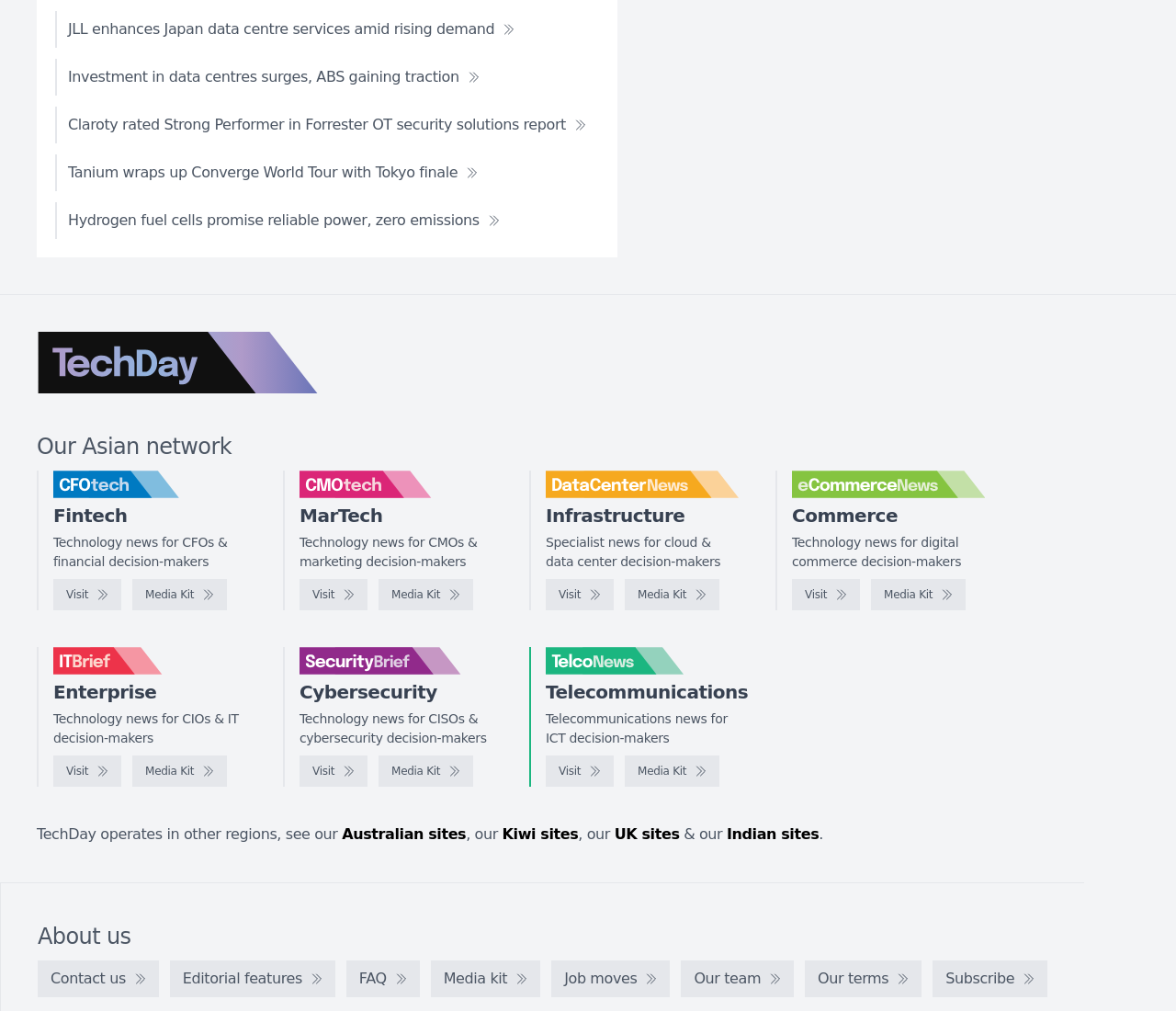Pinpoint the bounding box coordinates of the clickable area necessary to execute the following instruction: "Explore CFOtech". The coordinates should be given as four float numbers between 0 and 1, namely [left, top, right, bottom].

[0.045, 0.465, 0.209, 0.493]